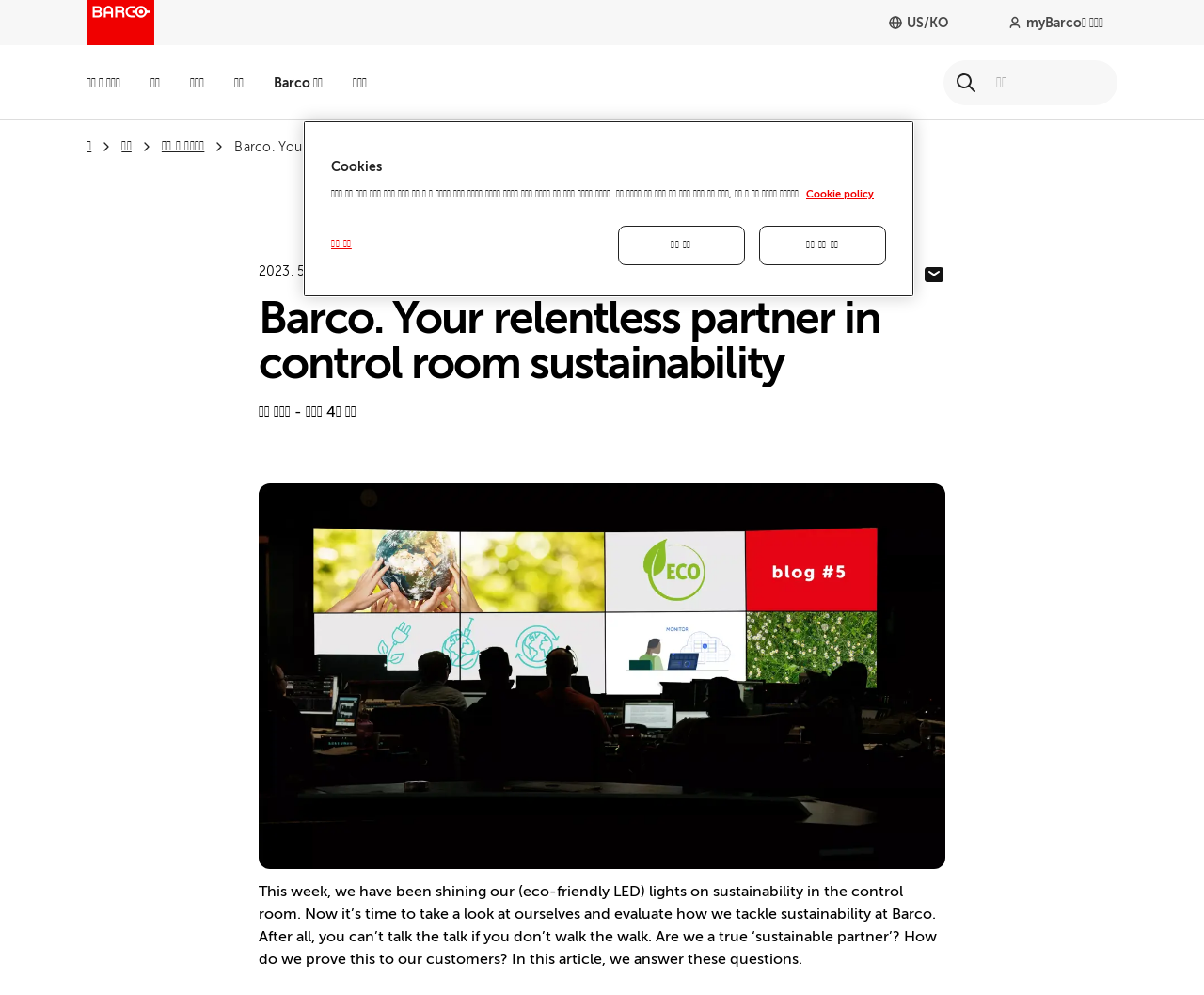Locate the primary heading on the webpage and return its text.

Barco. Your relentless partner in control room sustainability